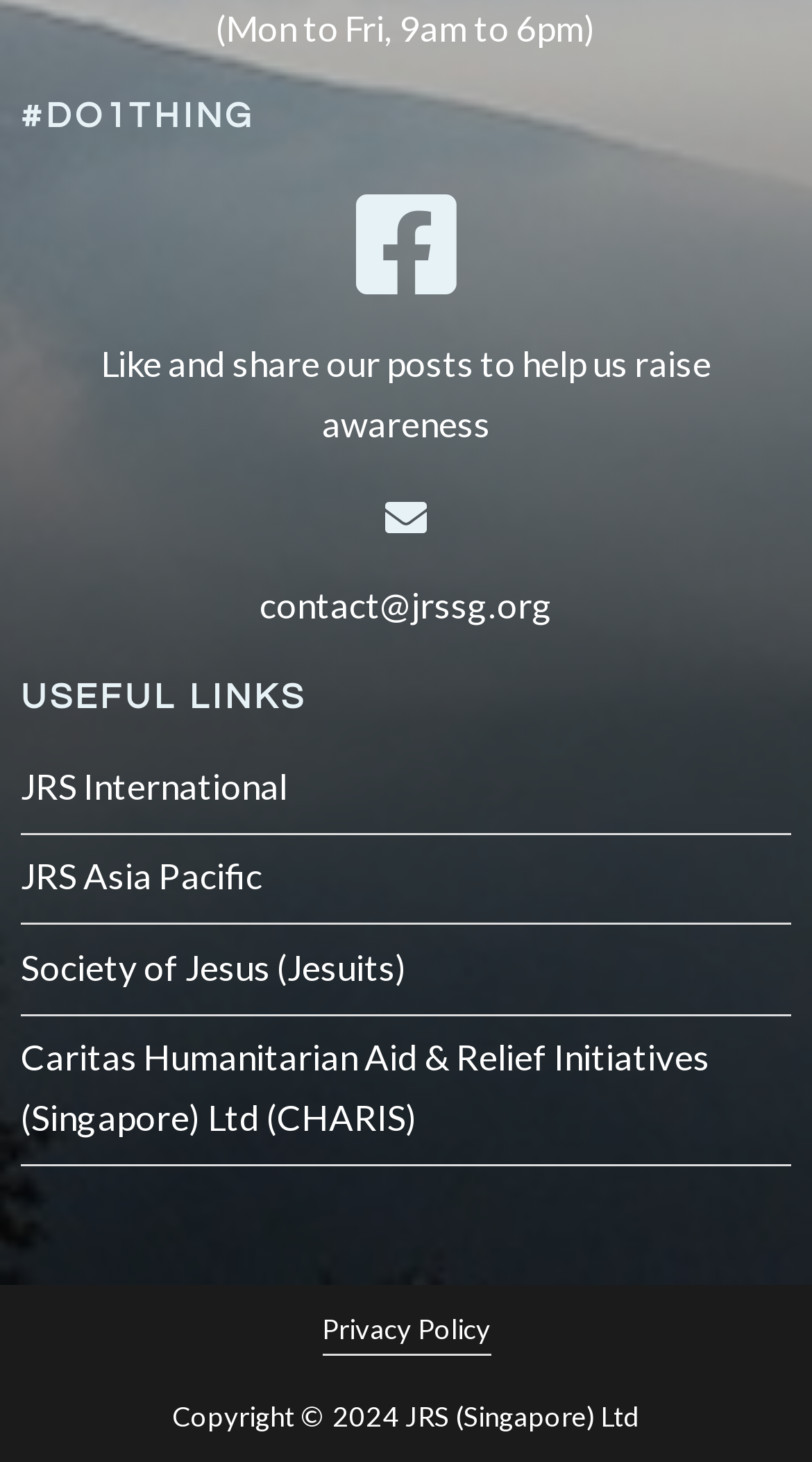Provide the bounding box coordinates for the UI element that is described as: "JRS Asia Pacific".

[0.026, 0.585, 0.323, 0.615]